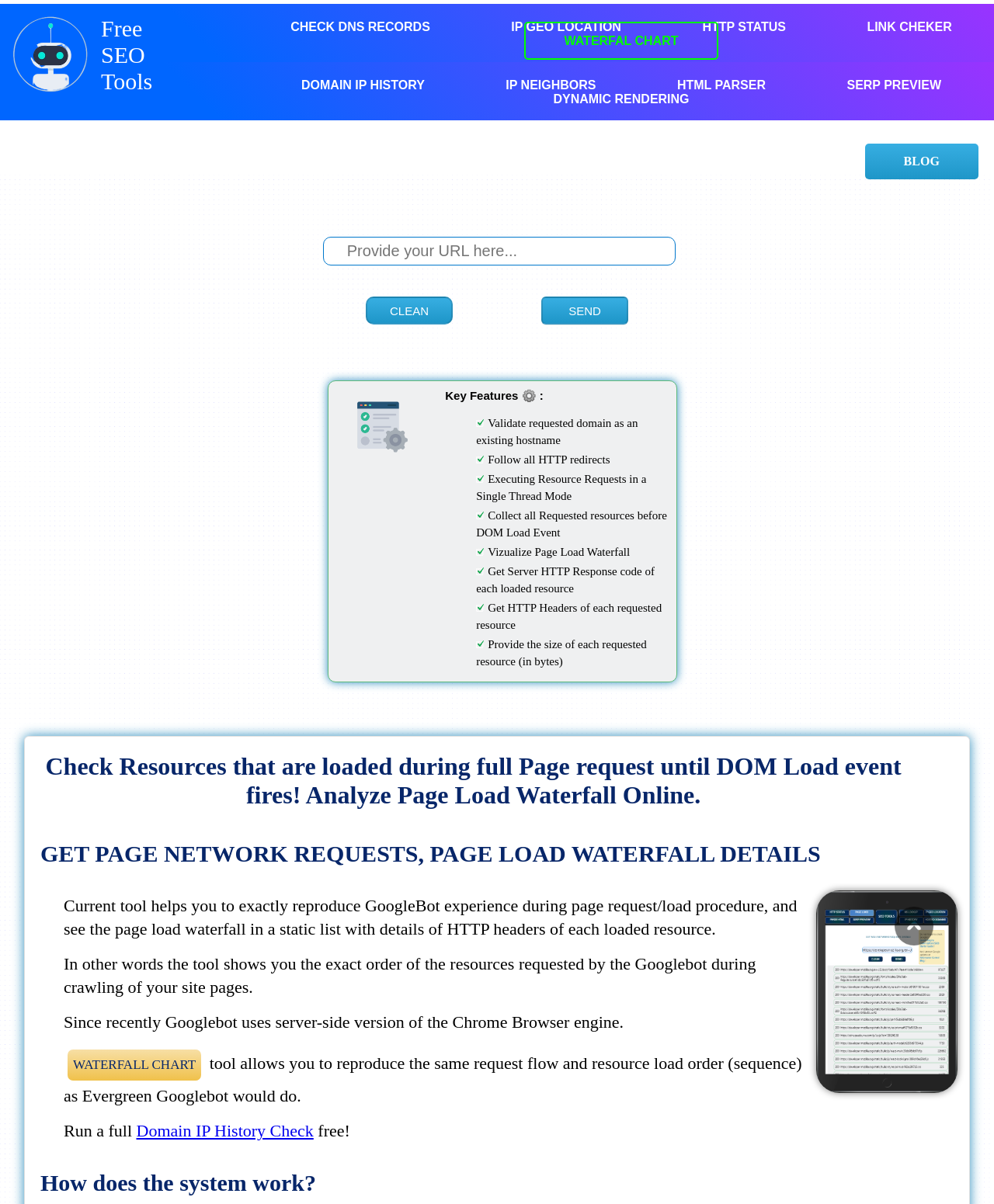Please predict the bounding box coordinates of the element's region where a click is necessary to complete the following instruction: "View page load waterfall chart". The coordinates should be represented by four float numbers between 0 and 1, i.e., [left, top, right, bottom].

[0.527, 0.018, 0.723, 0.05]